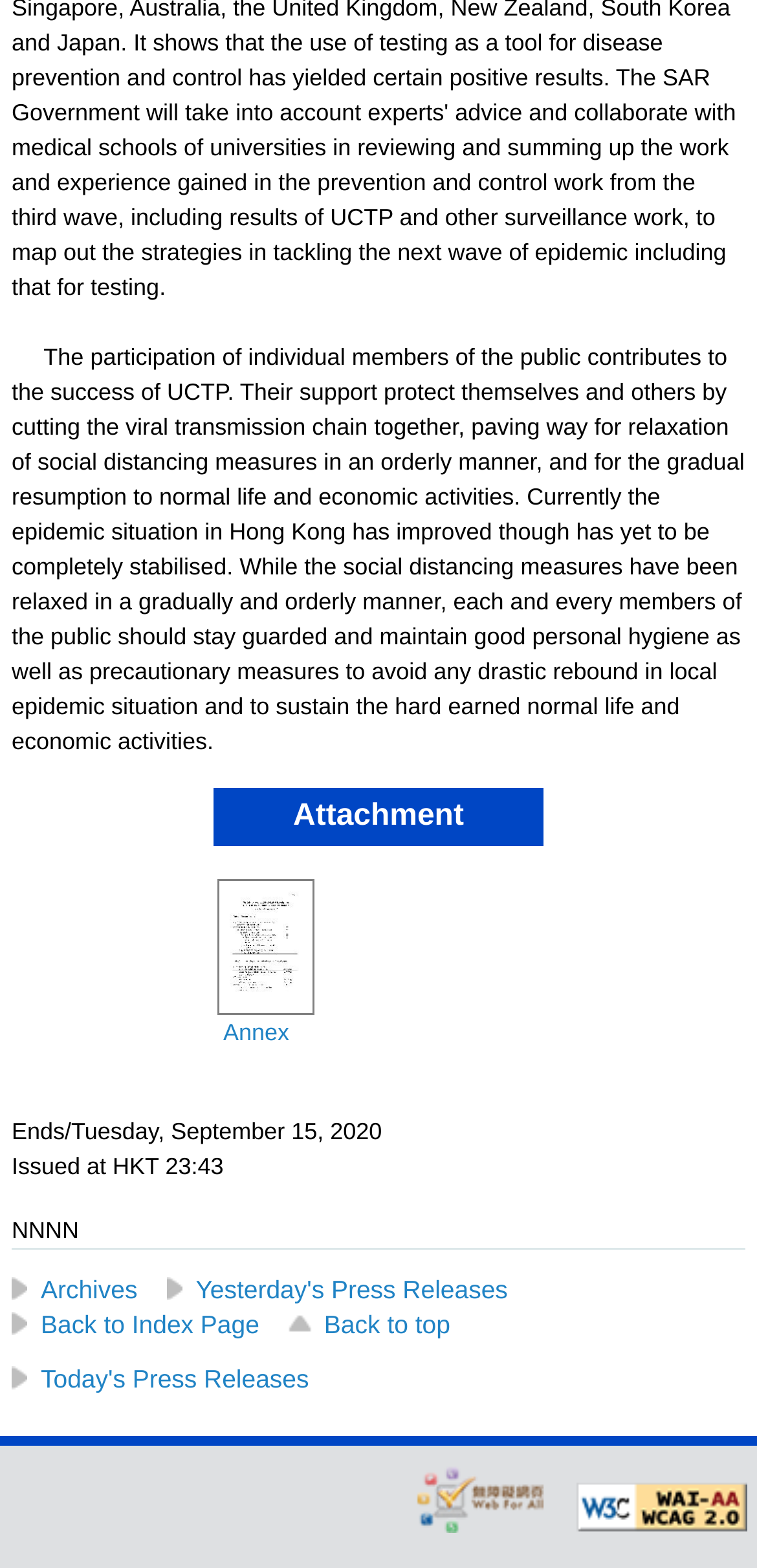Refer to the image and answer the question with as much detail as possible: What is the attachment about?

The webpage has a heading element 'Attachment' with a link and an image, but it does not provide any information about what the attachment is about.